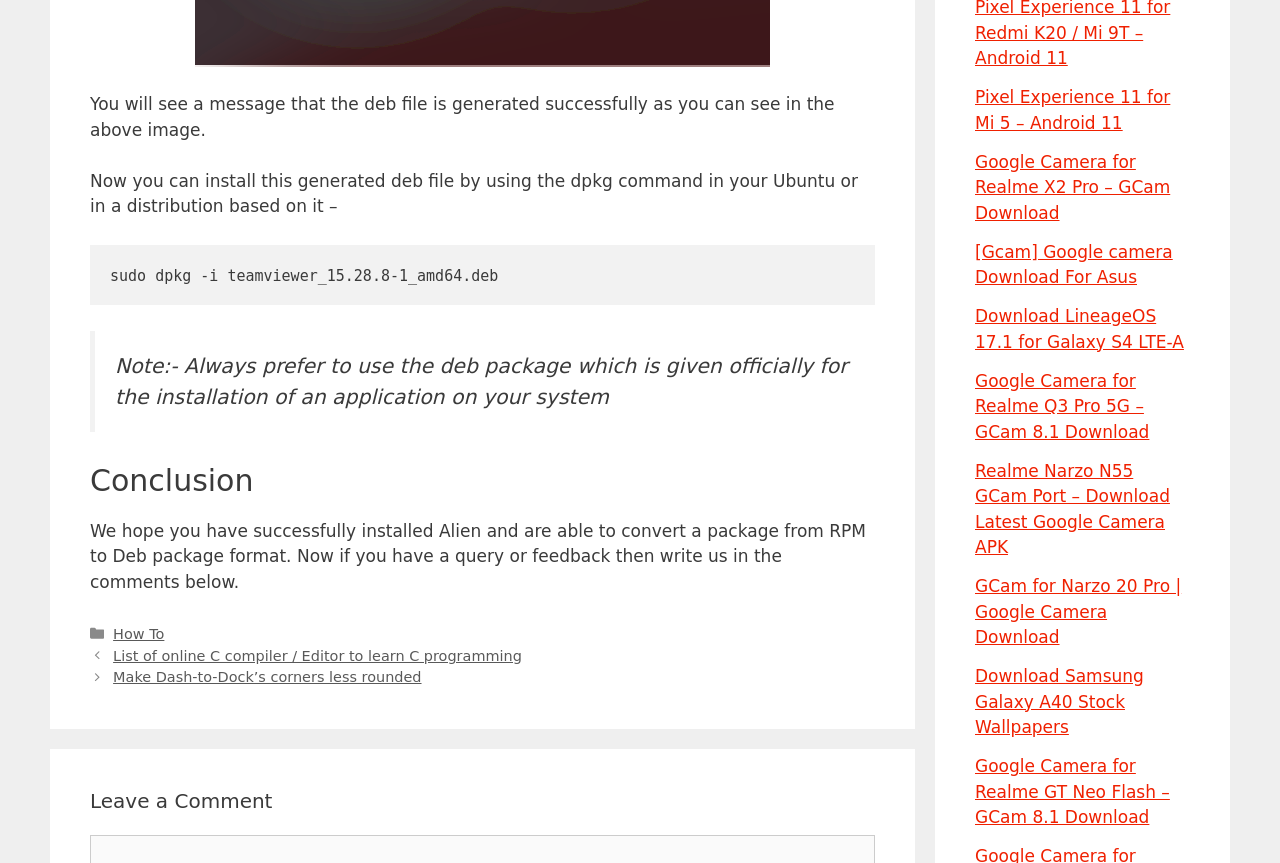Extract the bounding box for the UI element that matches this description: "How To".

[0.088, 0.725, 0.128, 0.744]